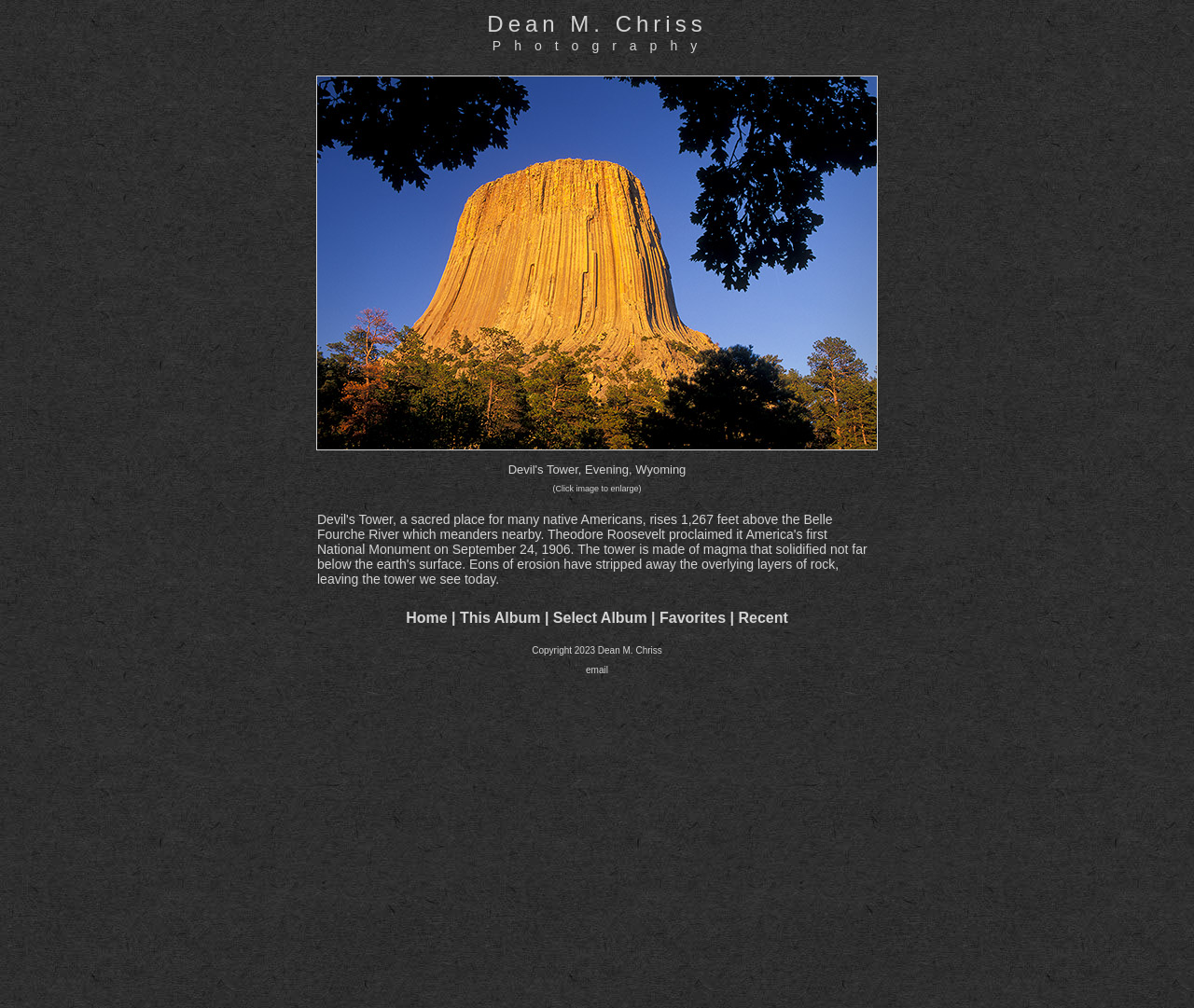Please mark the bounding box coordinates of the area that should be clicked to carry out the instruction: "View image in larger size".

[0.463, 0.48, 0.537, 0.489]